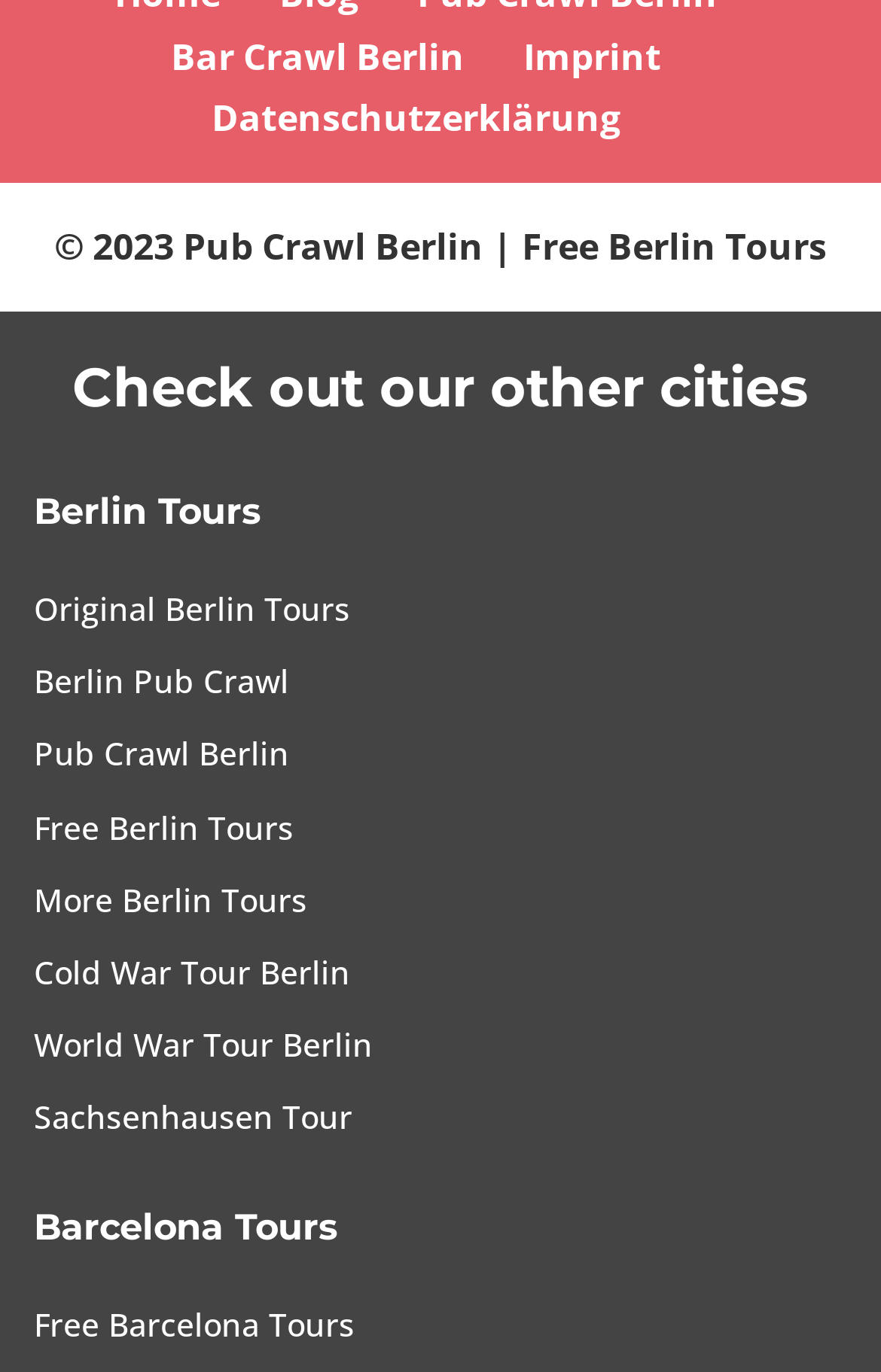Please identify the bounding box coordinates of the clickable area that will fulfill the following instruction: "Visit Imprint page". The coordinates should be in the format of four float numbers between 0 and 1, i.e., [left, top, right, bottom].

[0.594, 0.022, 0.75, 0.059]